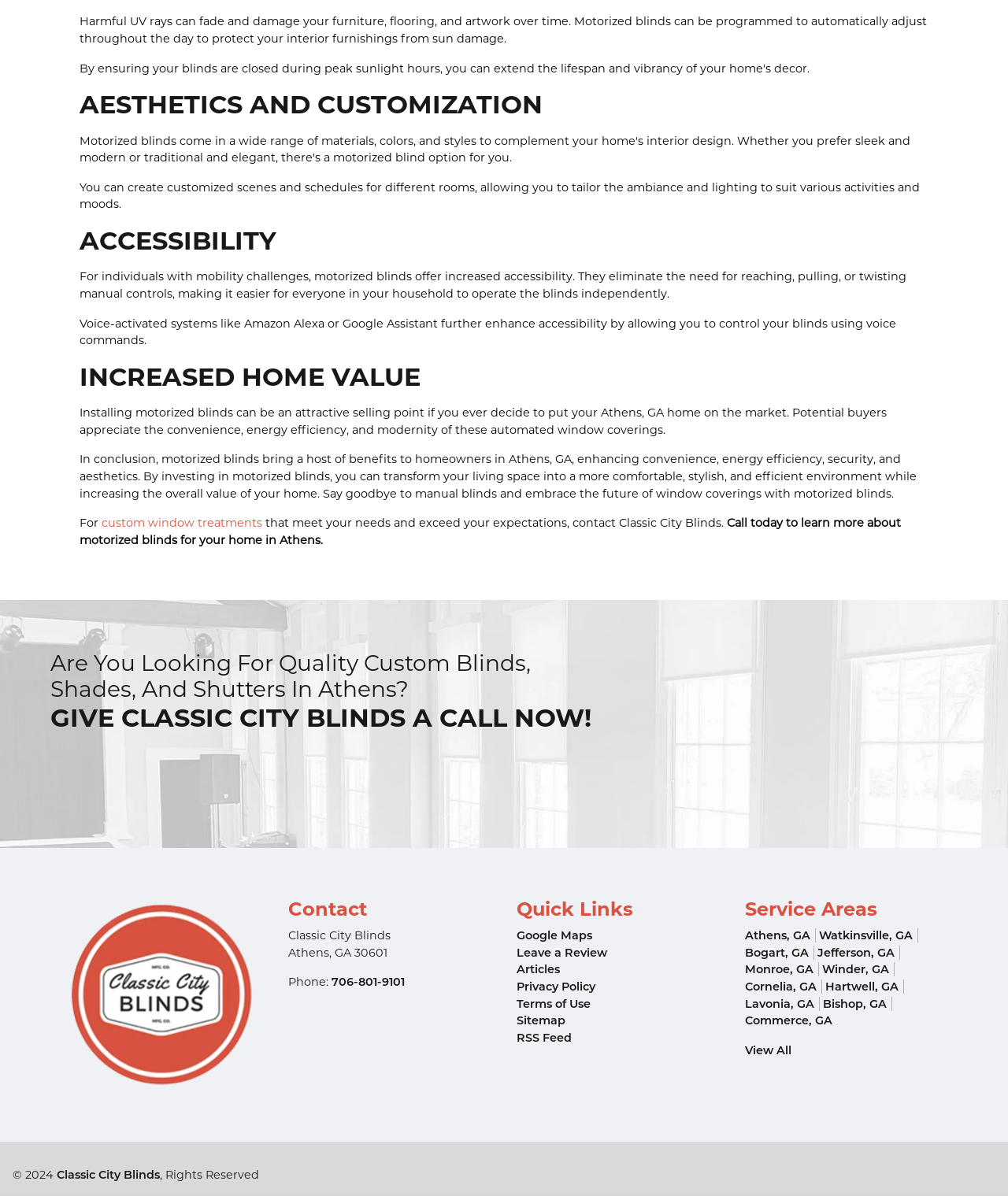Locate the bounding box coordinates of the element I should click to achieve the following instruction: "View the 'Articles'".

[0.512, 0.804, 0.714, 0.818]